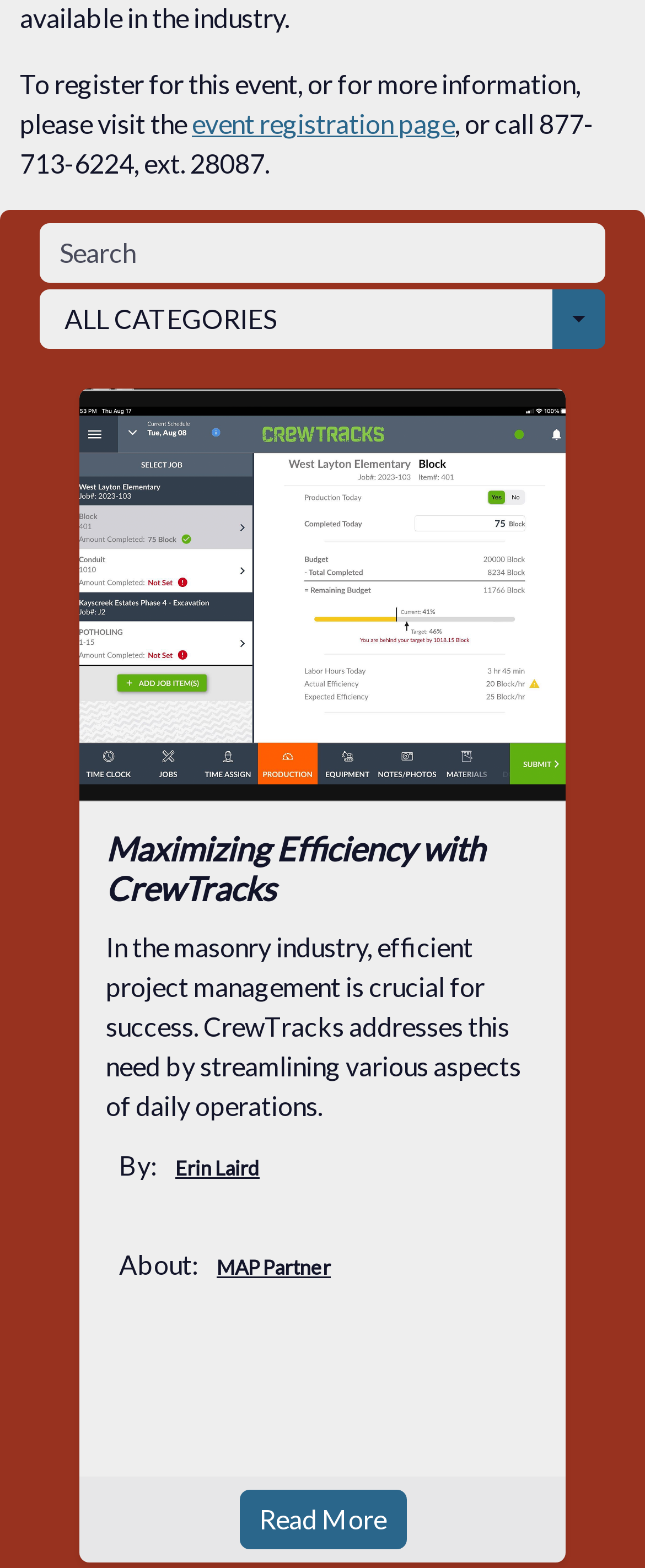What can be done on the event registration page?
Refer to the image and provide a thorough answer to the question.

The event registration page is mentioned in the first paragraph of the webpage, which suggests that users can register for the event on that page.